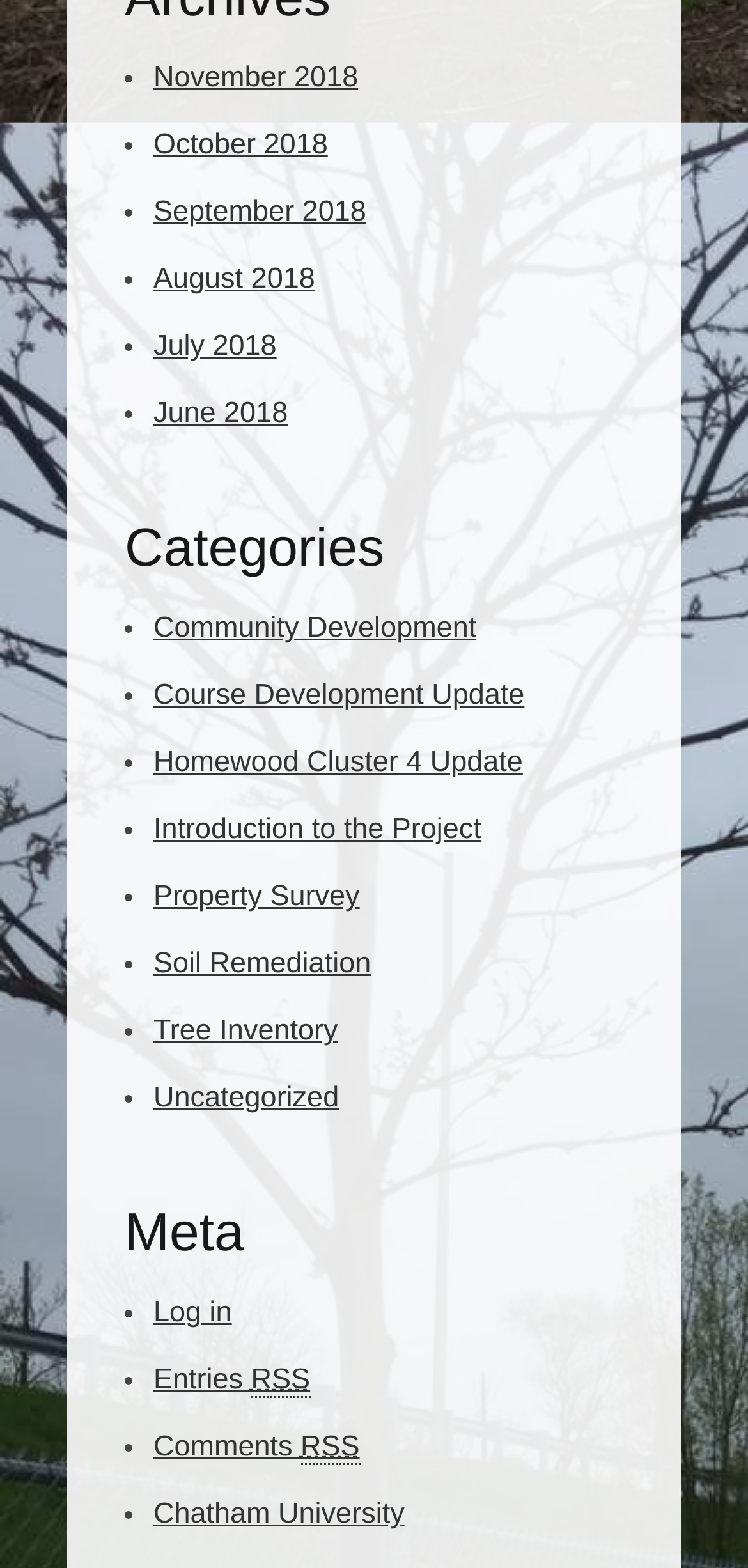What is the first month listed?
Craft a detailed and extensive response to the question.

I looked at the list of links and found that the first link is 'November 2018', which indicates that it is the first month listed.